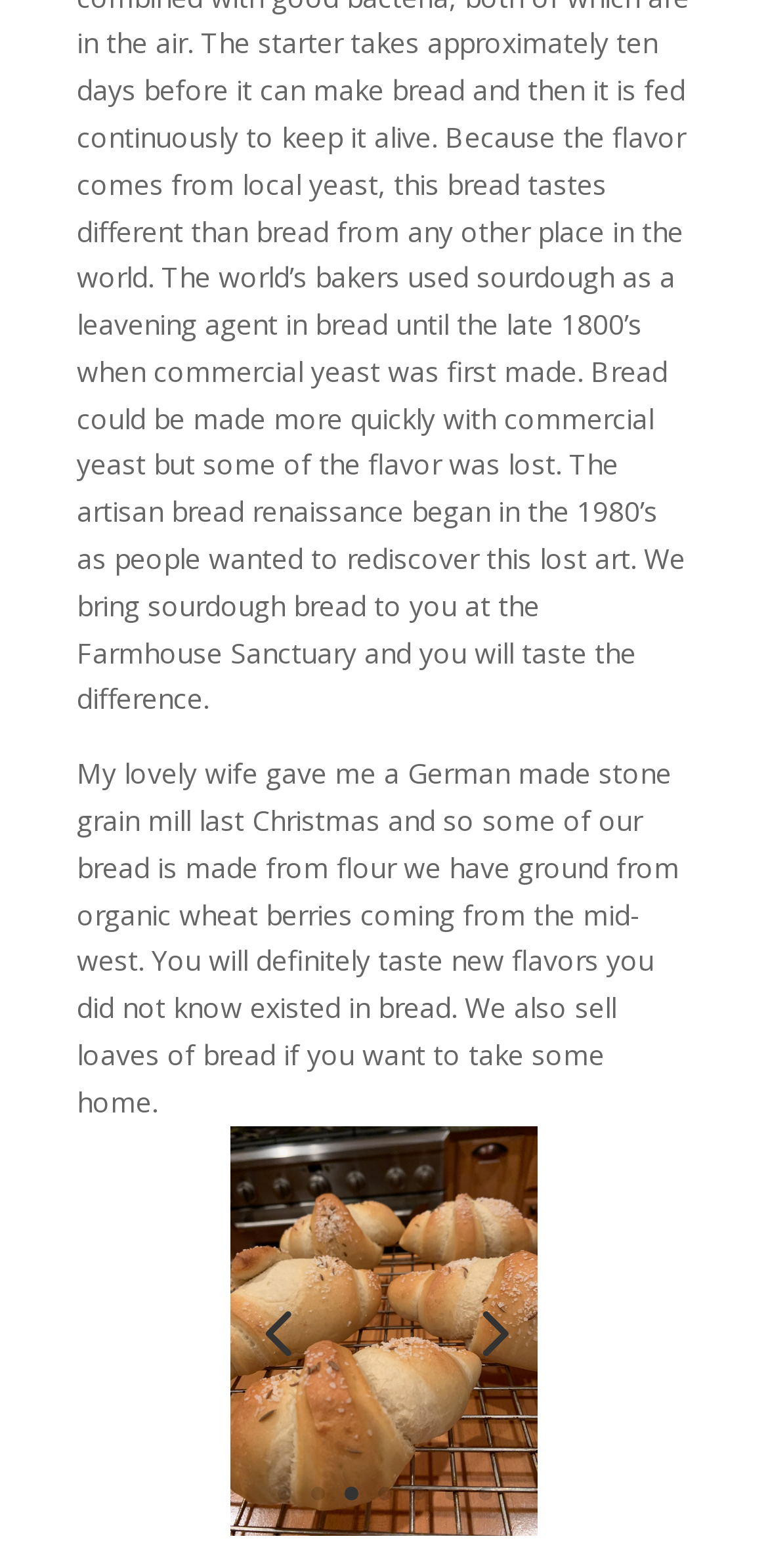Consider the image and give a detailed and elaborate answer to the question: 
What is the shape of the object in the image?

The image is described as 'Bread2 - Copy', which suggests that the object in the image is a loaf of bread.